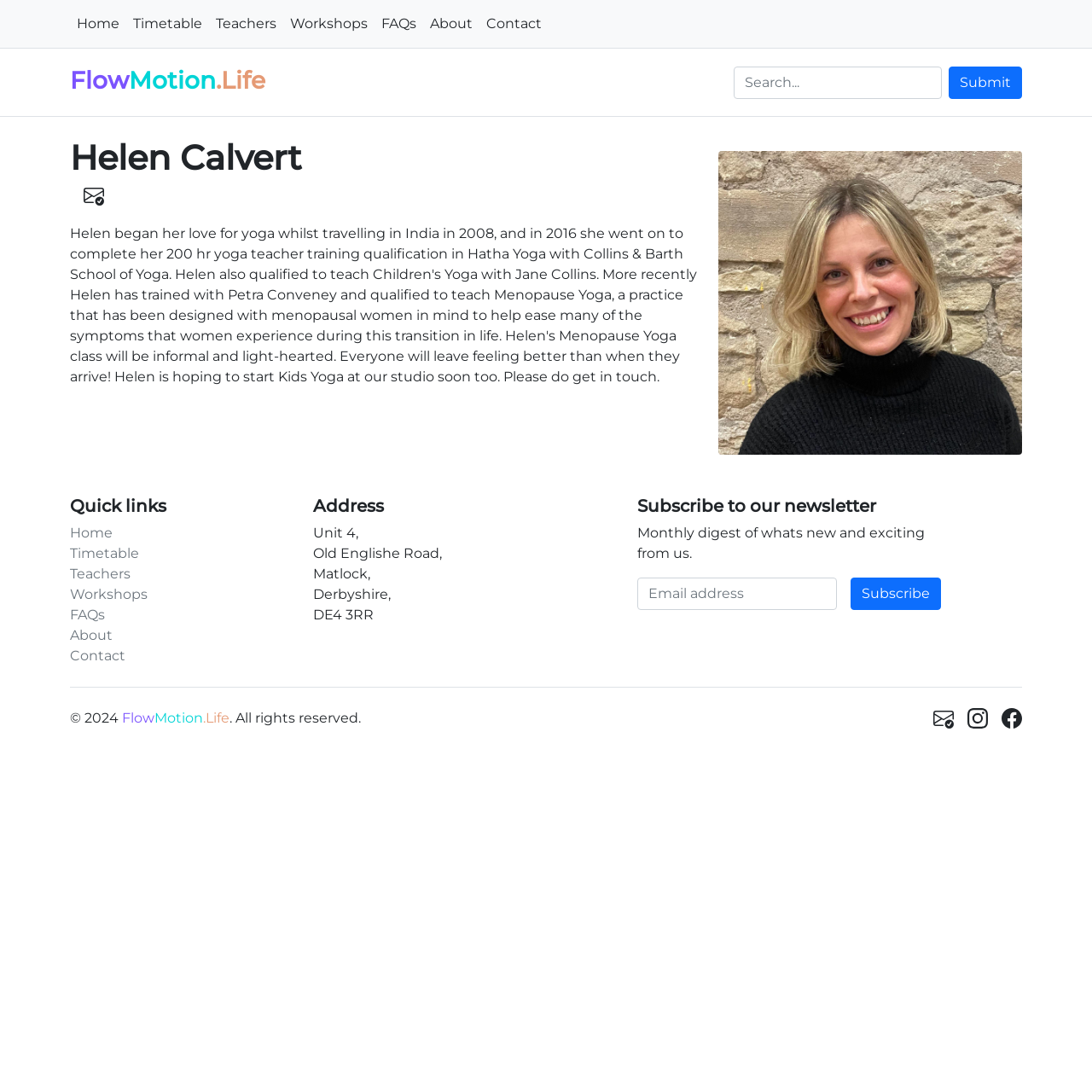Find the bounding box coordinates of the element to click in order to complete this instruction: "Click the Home link". The bounding box coordinates must be four float numbers between 0 and 1, denoted as [left, top, right, bottom].

[0.064, 0.006, 0.116, 0.038]